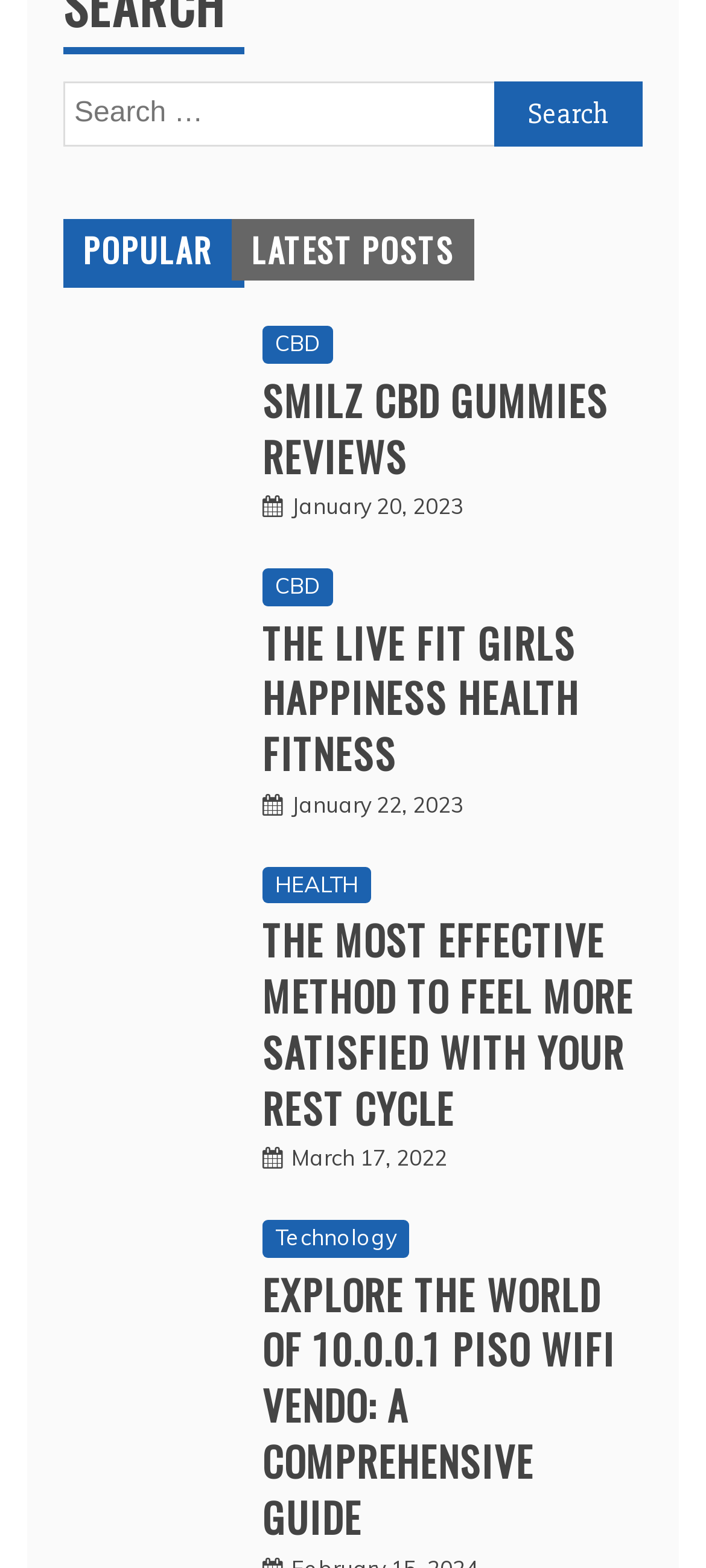How many tabs are there in the tablist?
Ensure your answer is thorough and detailed.

I counted the number of tabs in the tablist, which are 'POPULAR' and 'LATEST POSTS', so there are 2 tabs.